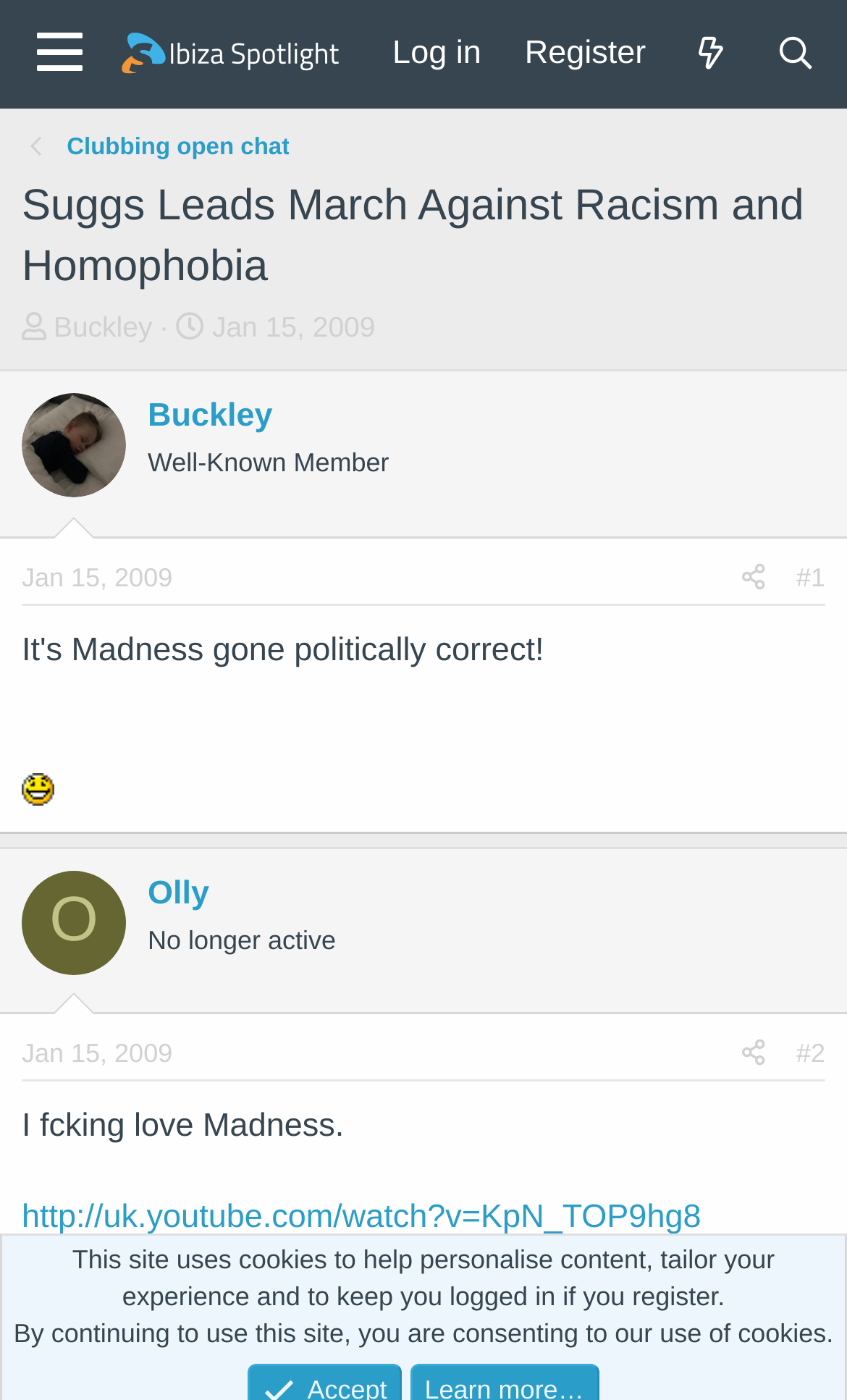What is the date of the first post?
Give a single word or phrase as your answer by examining the image.

Jan 15, 2009